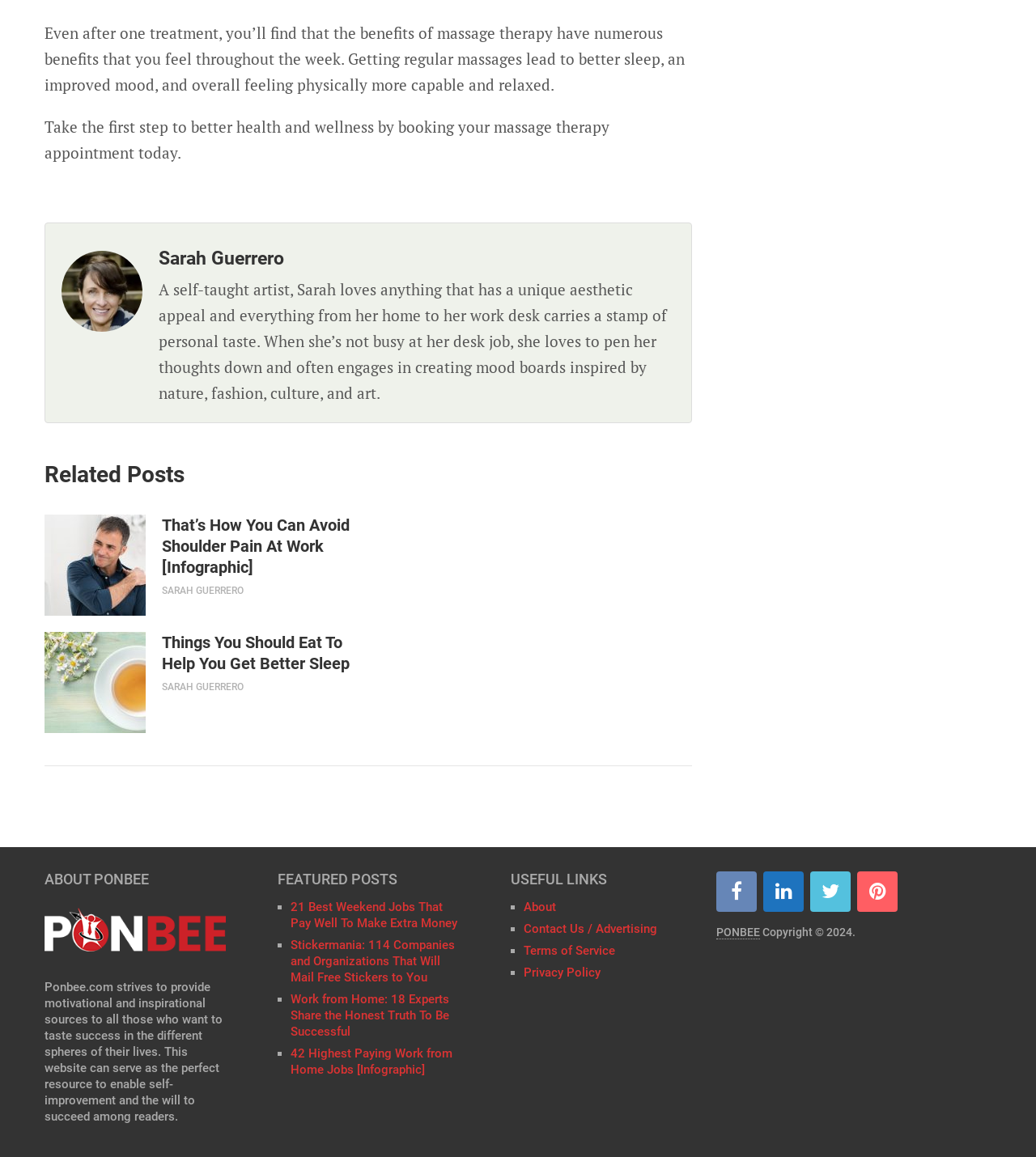Refer to the element description aria-label="Advertisement" name="aswift_1" title="Advertisement" and identify the corresponding bounding box in the screenshot. Format the coordinates as (top-left x, top-left y, bottom-right x, bottom-right y) with values in the range of 0 to 1.

[0.404, 0.443, 0.668, 0.638]